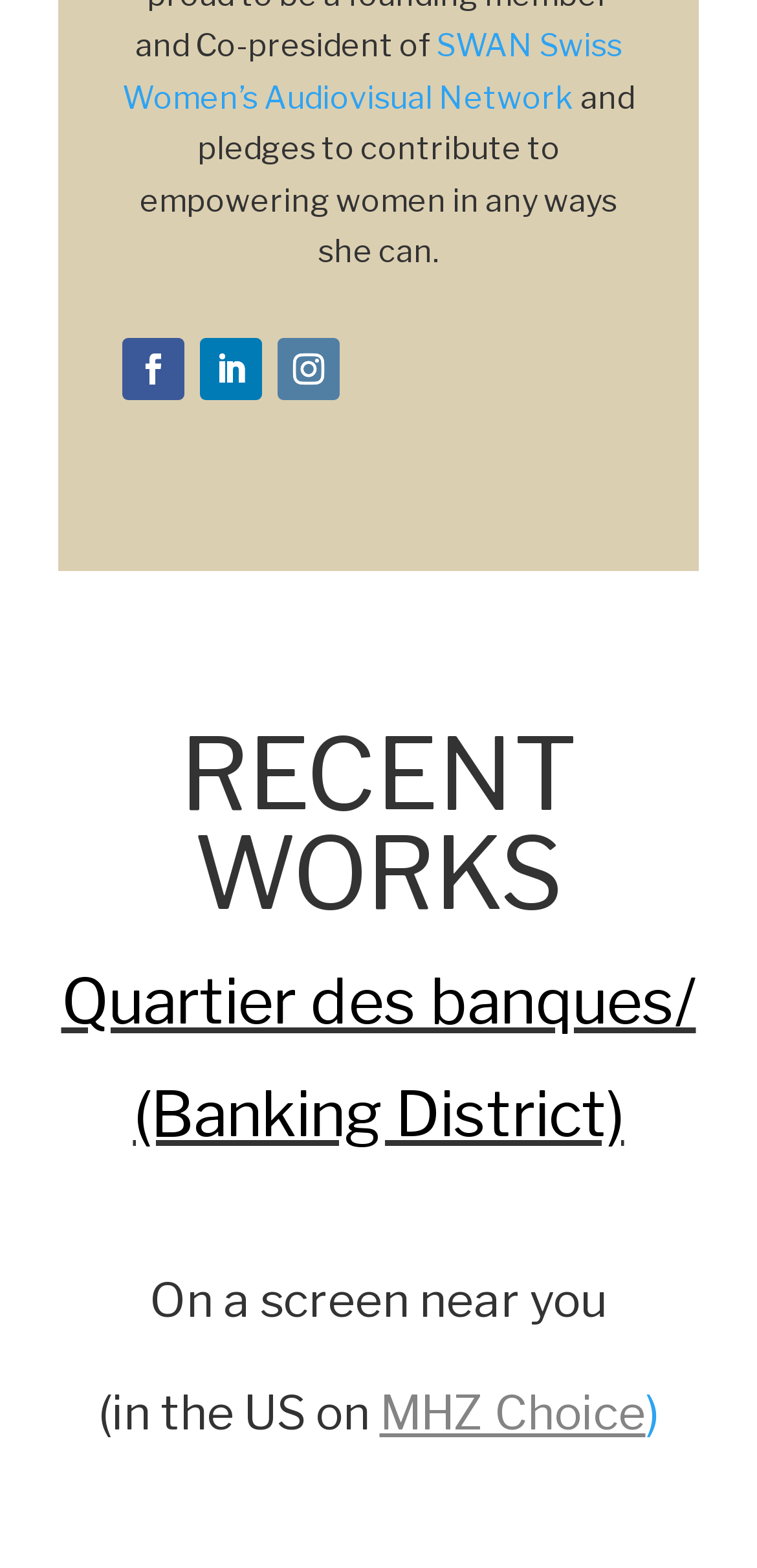Use a single word or phrase to respond to the question:
What is the name of the network?

SWAN